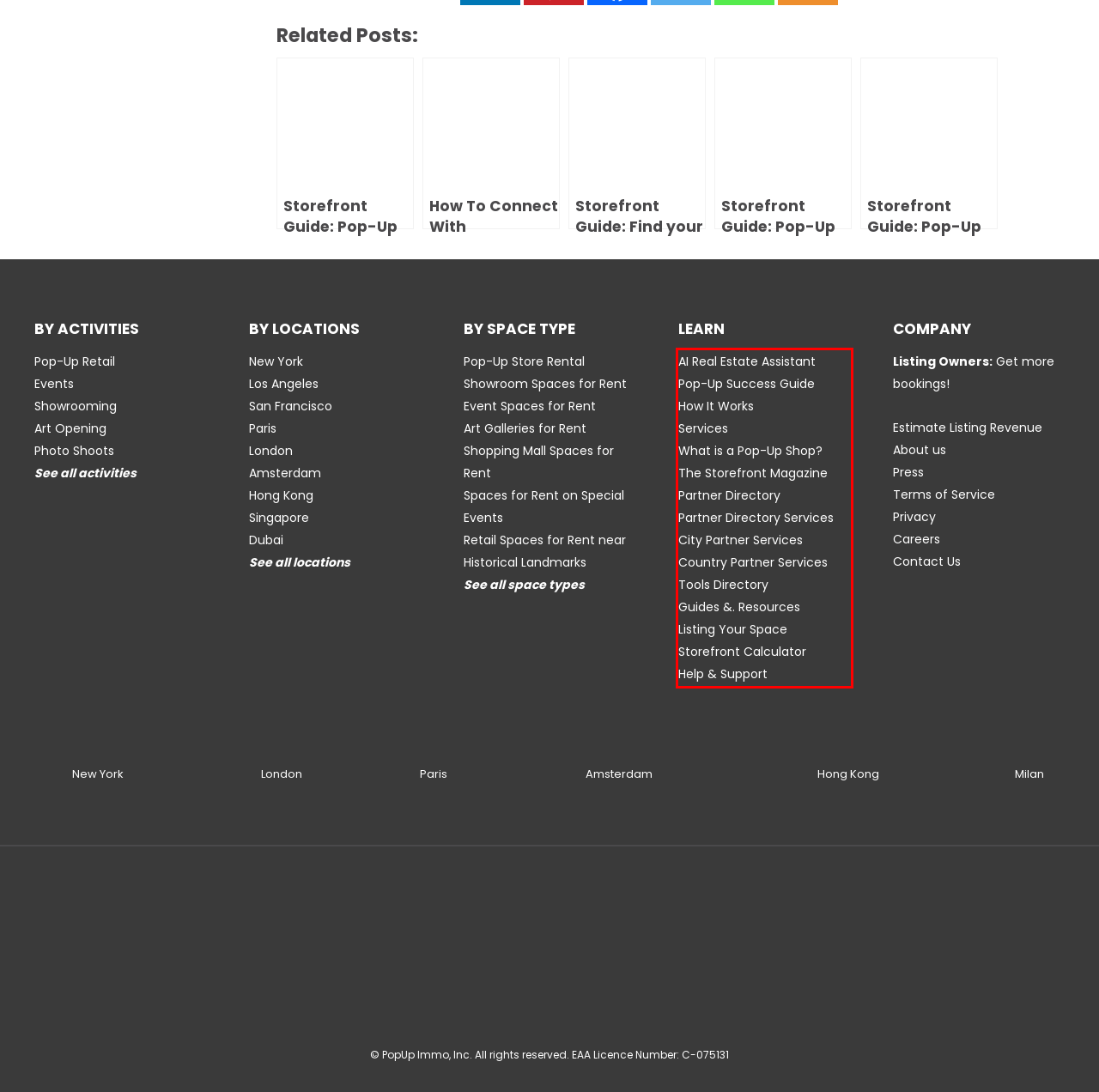You have a screenshot of a webpage with a red bounding box. Identify and extract the text content located inside the red bounding box.

AI Real Estate Assistant Pop-Up Success Guide How It Works Services What is a Pop-Up Shop? The Storefront Magazine Partner Directory Partner Directory Services City Partner Services Country Partner Services Tools Directory Guides &. Resources Listing Your Space Storefront Calculator Help & Support